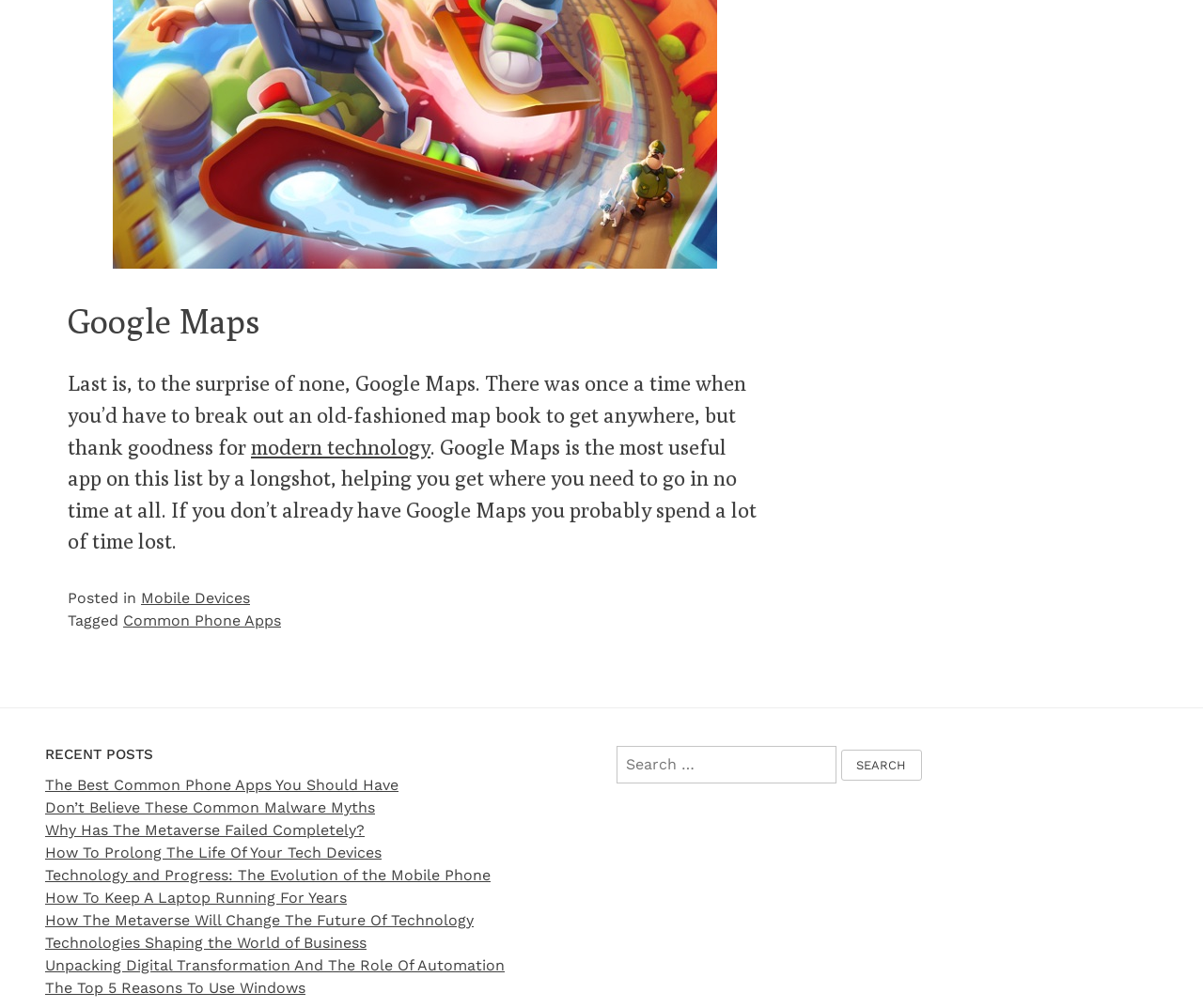Provide the bounding box coordinates of the HTML element this sentence describes: "modern technology". The bounding box coordinates consist of four float numbers between 0 and 1, i.e., [left, top, right, bottom].

[0.209, 0.43, 0.358, 0.455]